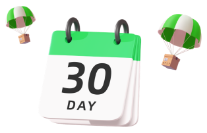What is being parachuted in the image?
Based on the visual details in the image, please answer the question thoroughly.

The playful images of parachuting packages surrounding the calendar are a creative representation of timely and efficient delivery, which is a key aspect of the dropshipping services being promoted in the image.